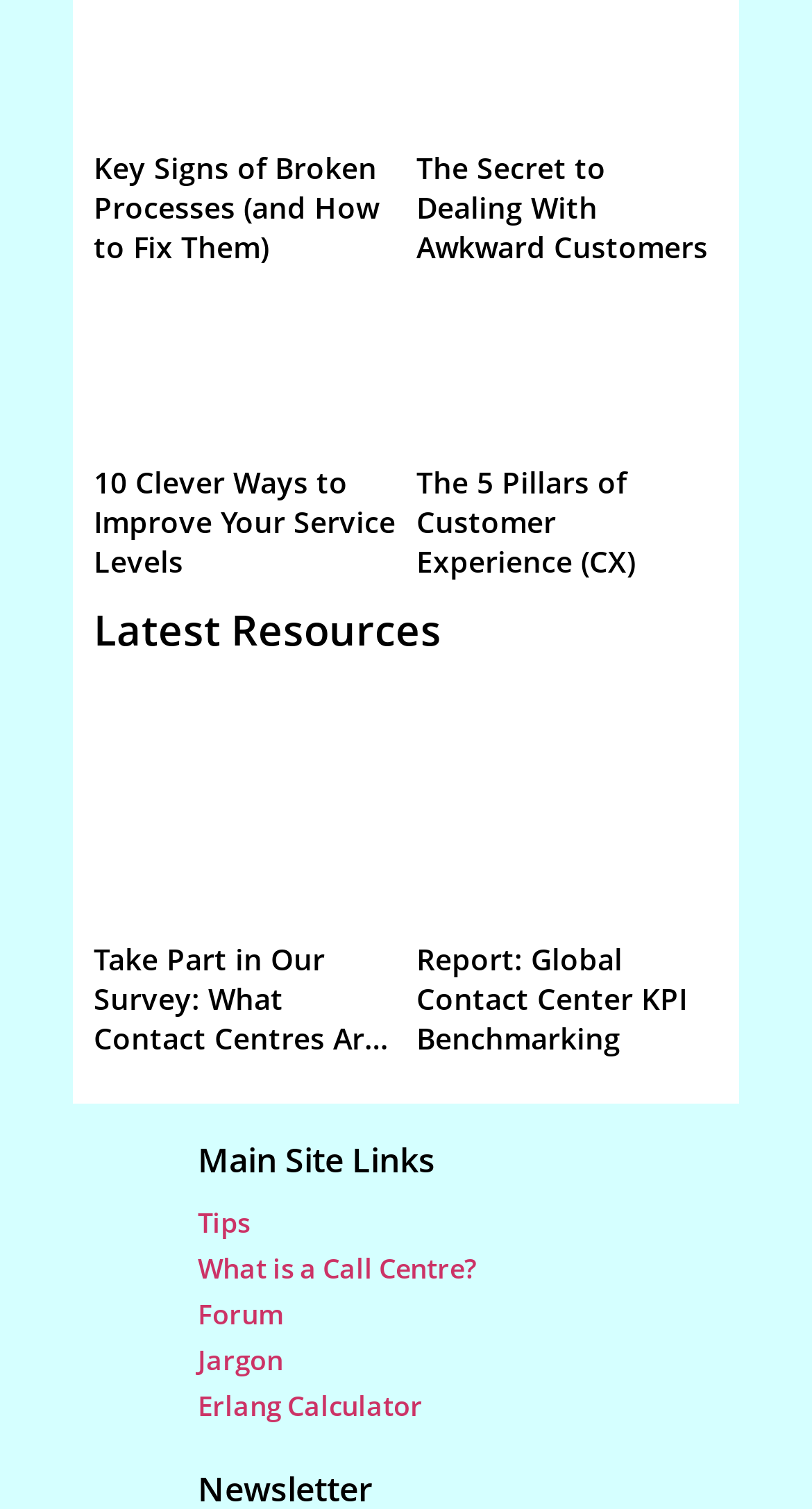Determine the bounding box coordinates of the clickable region to execute the instruction: "Read about Key Signs of Broken Processes". The coordinates should be four float numbers between 0 and 1, denoted as [left, top, right, bottom].

[0.115, 0.075, 0.487, 0.105]